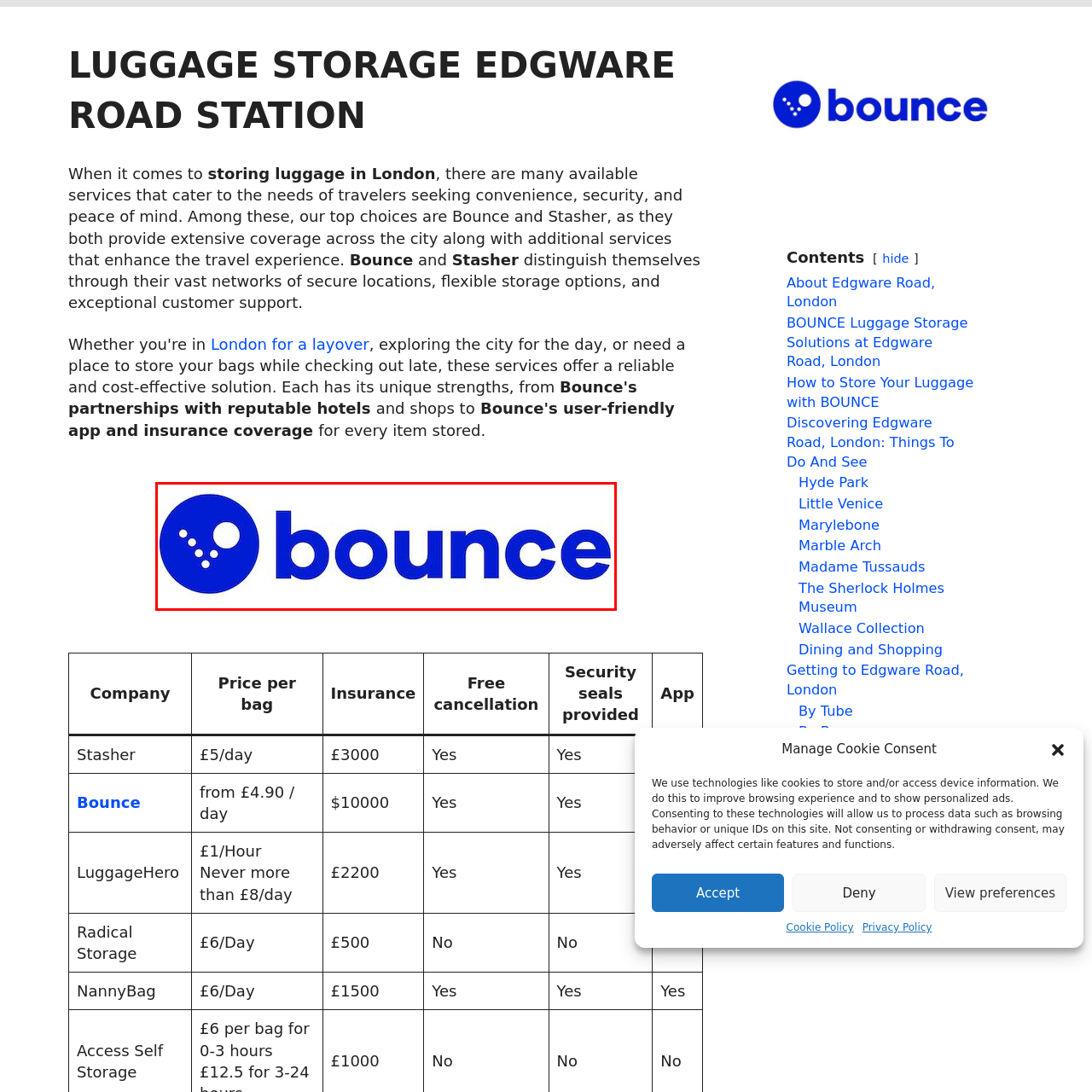Study the image surrounded by the red bounding box and respond as thoroughly as possible to the following question, using the image for reference: What service does Bounce specialize in?

Bounce specializes in providing secure luggage storage options in various locations, making it a trusted choice for those needing a place to store bags while exploring the city or managing travel logistics.